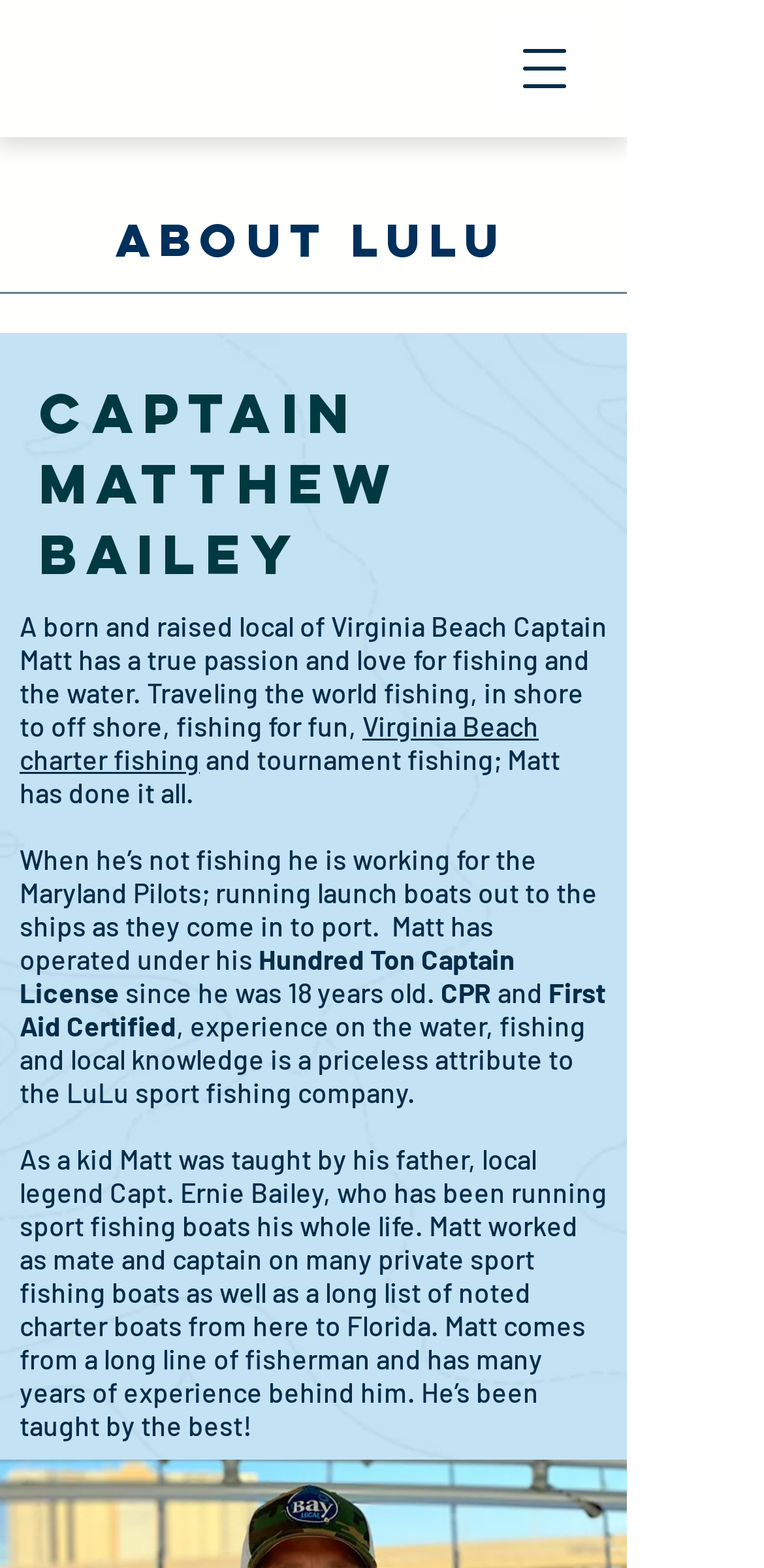Give a one-word or phrase response to the following question: What is the location of Captain Matthew Bailey's charter fishing business?

Virginia Beach